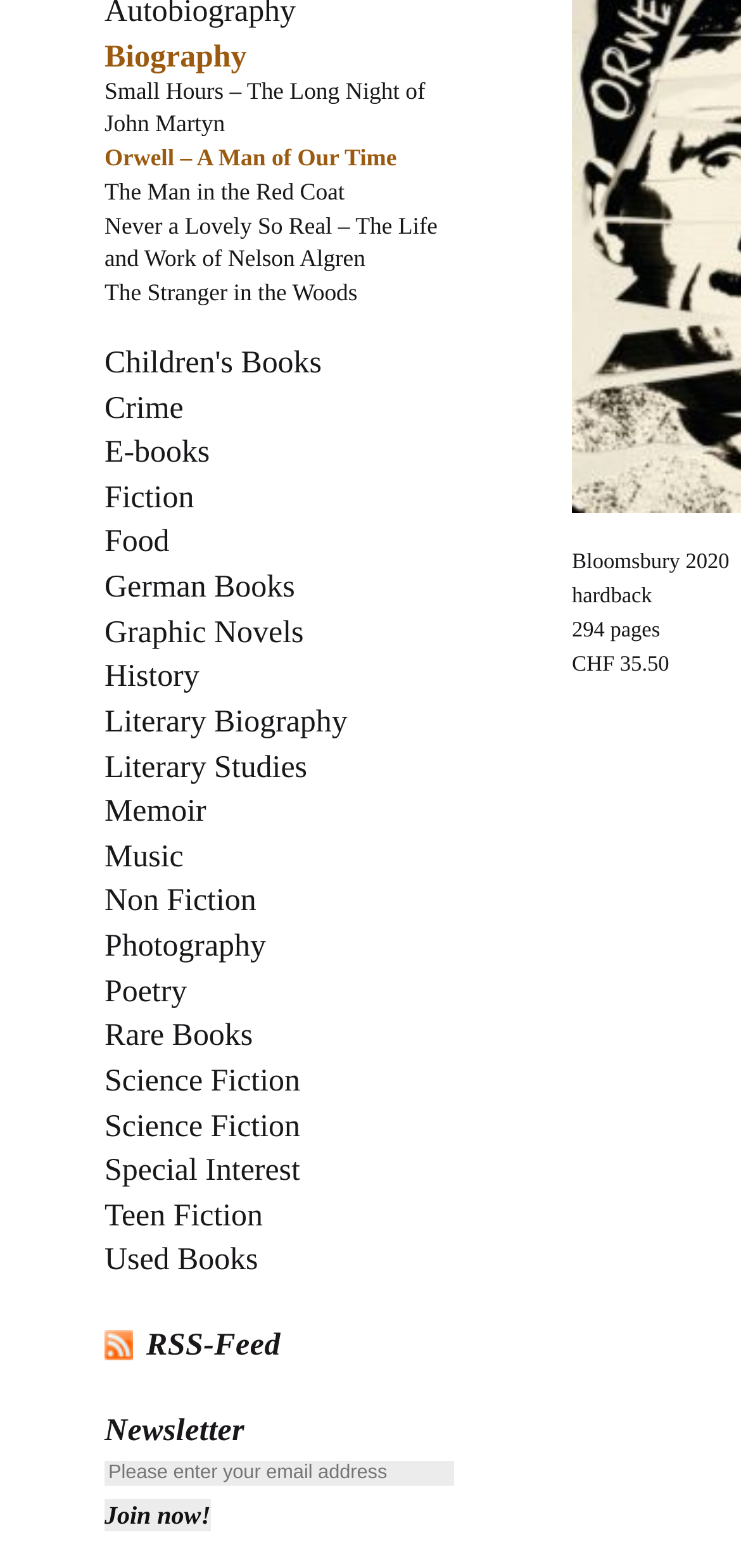Determine the bounding box coordinates for the HTML element mentioned in the following description: "Graphic Novels". The coordinates should be a list of four floats ranging from 0 to 1, represented as [left, top, right, bottom].

[0.141, 0.391, 0.41, 0.414]